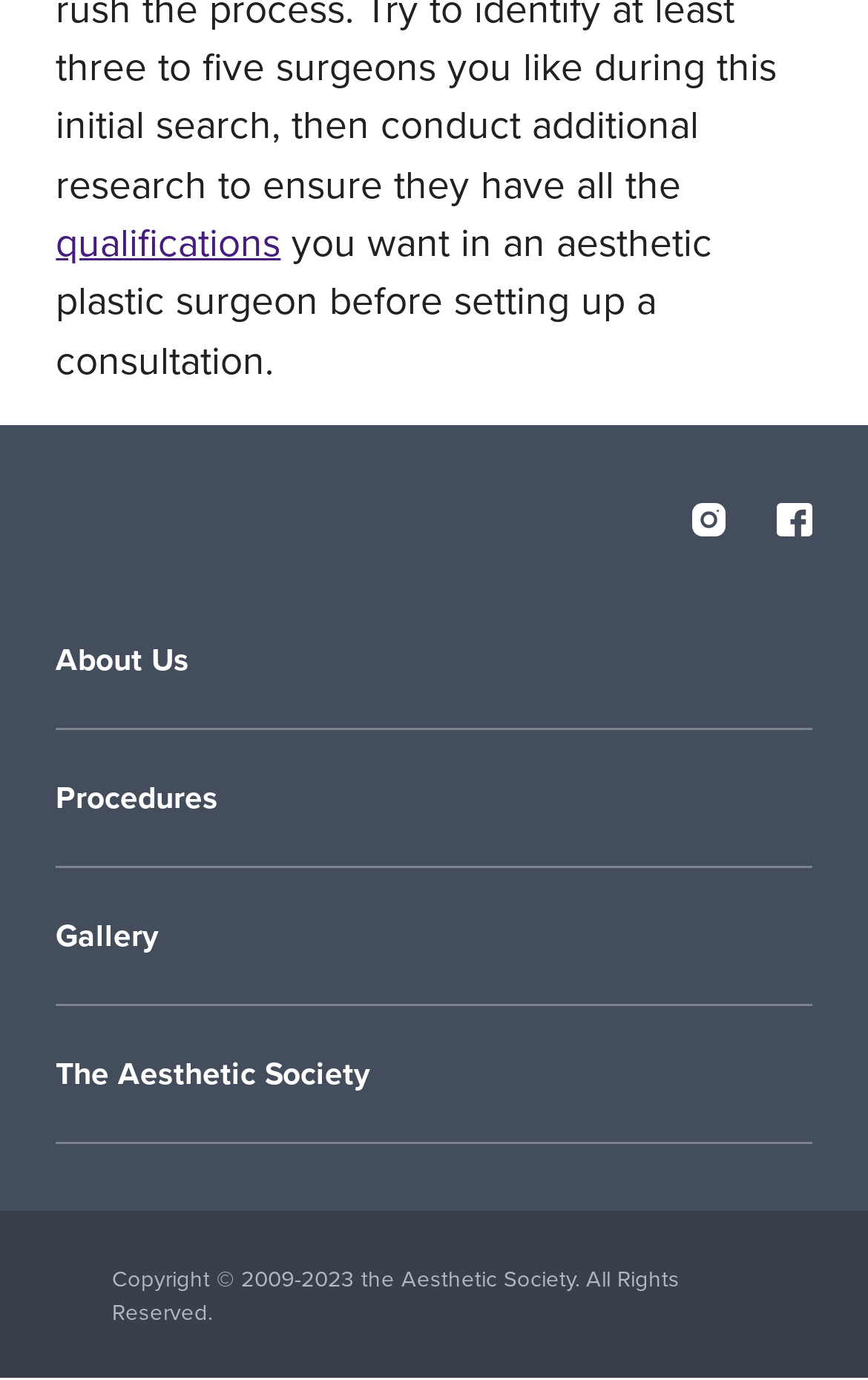Given the description qualifications, predict the bounding box coordinates of the UI element. Ensure the coordinates are in the format (top-left x, top-left y, bottom-right x, bottom-right y) and all values are between 0 and 1.

[0.064, 0.155, 0.323, 0.197]